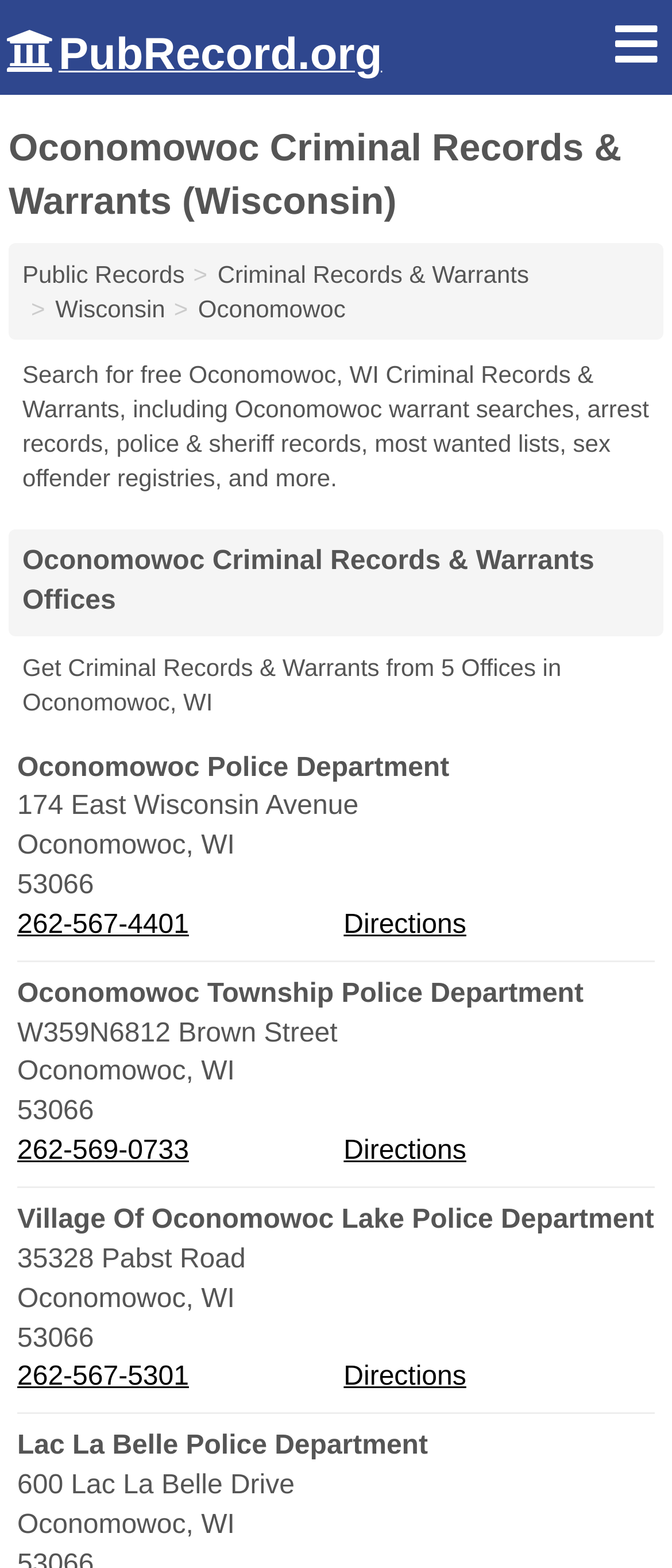Locate the bounding box coordinates of the region to be clicked to comply with the following instruction: "Visit PubRecord.org". The coordinates must be four float numbers between 0 and 1, in the form [left, top, right, bottom].

[0.008, 0.03, 0.569, 0.047]